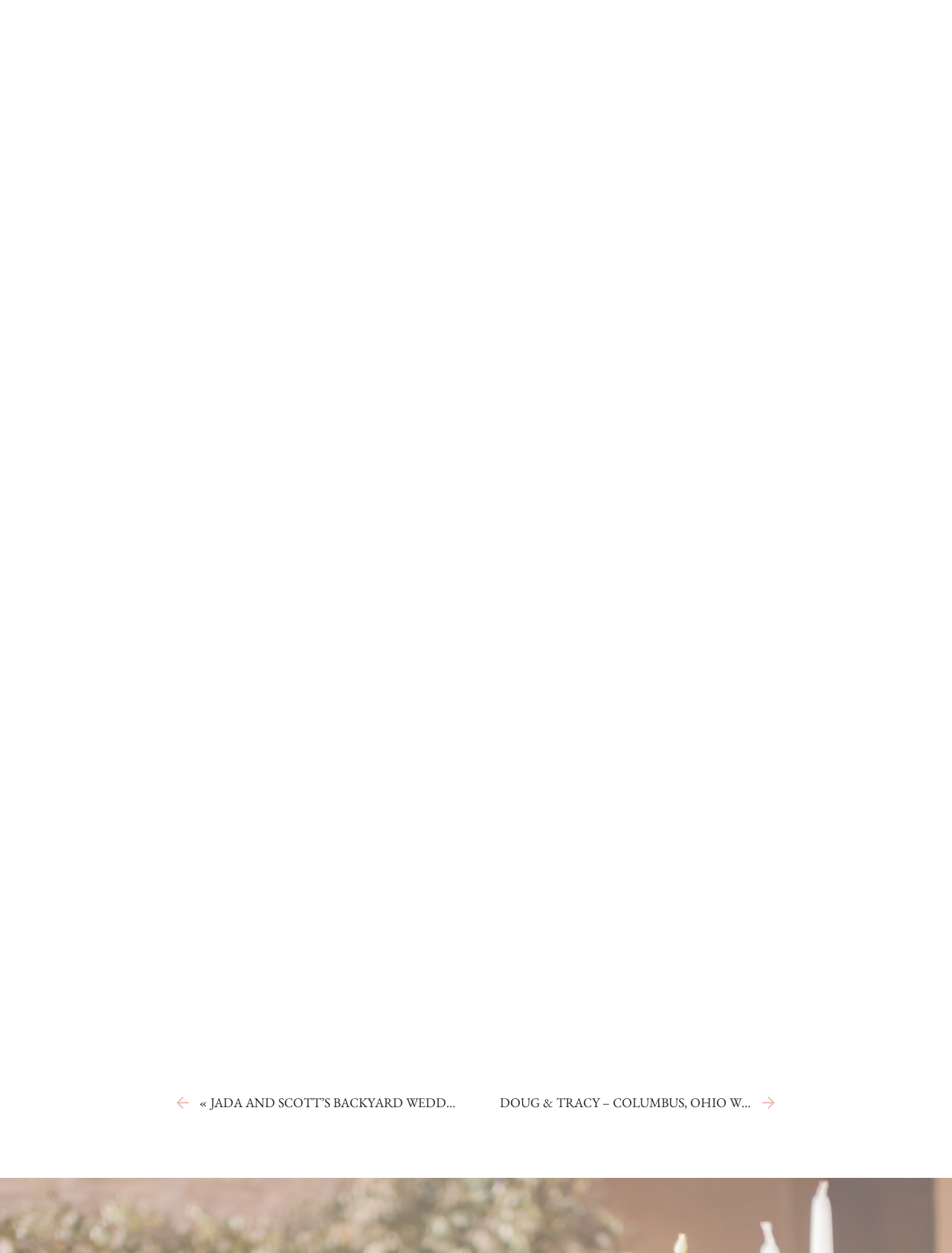Is there a heading element on the webpage?
Look at the image and respond with a one-word or short phrase answer.

Yes